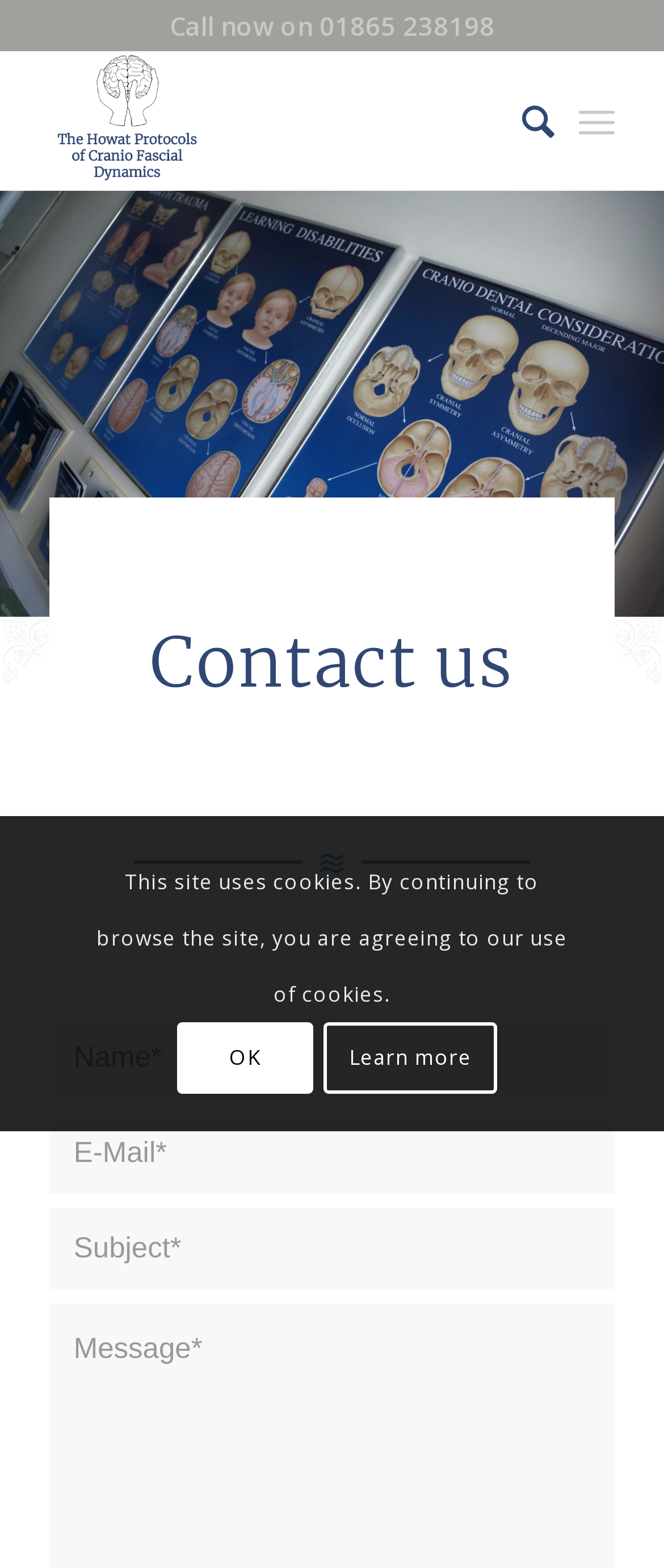How many menu items are there?
Please provide a single word or phrase as your answer based on the screenshot.

2